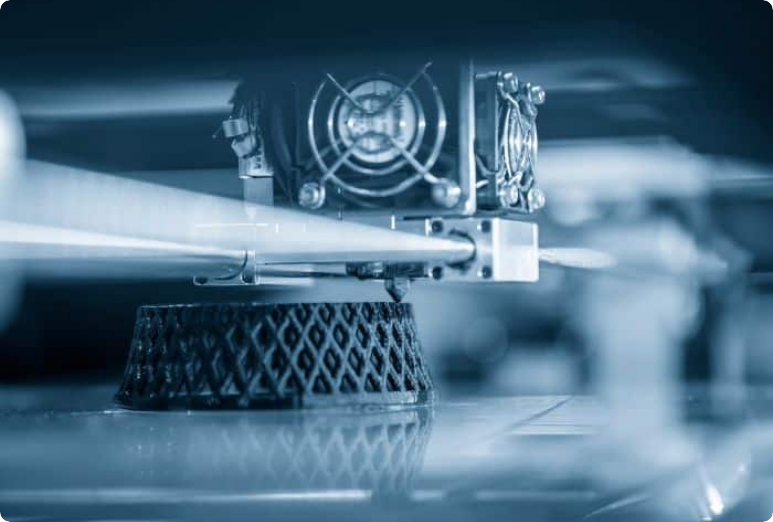Please provide a one-word or short phrase answer to the question:
What is the color tone of the image?

Blue-toned